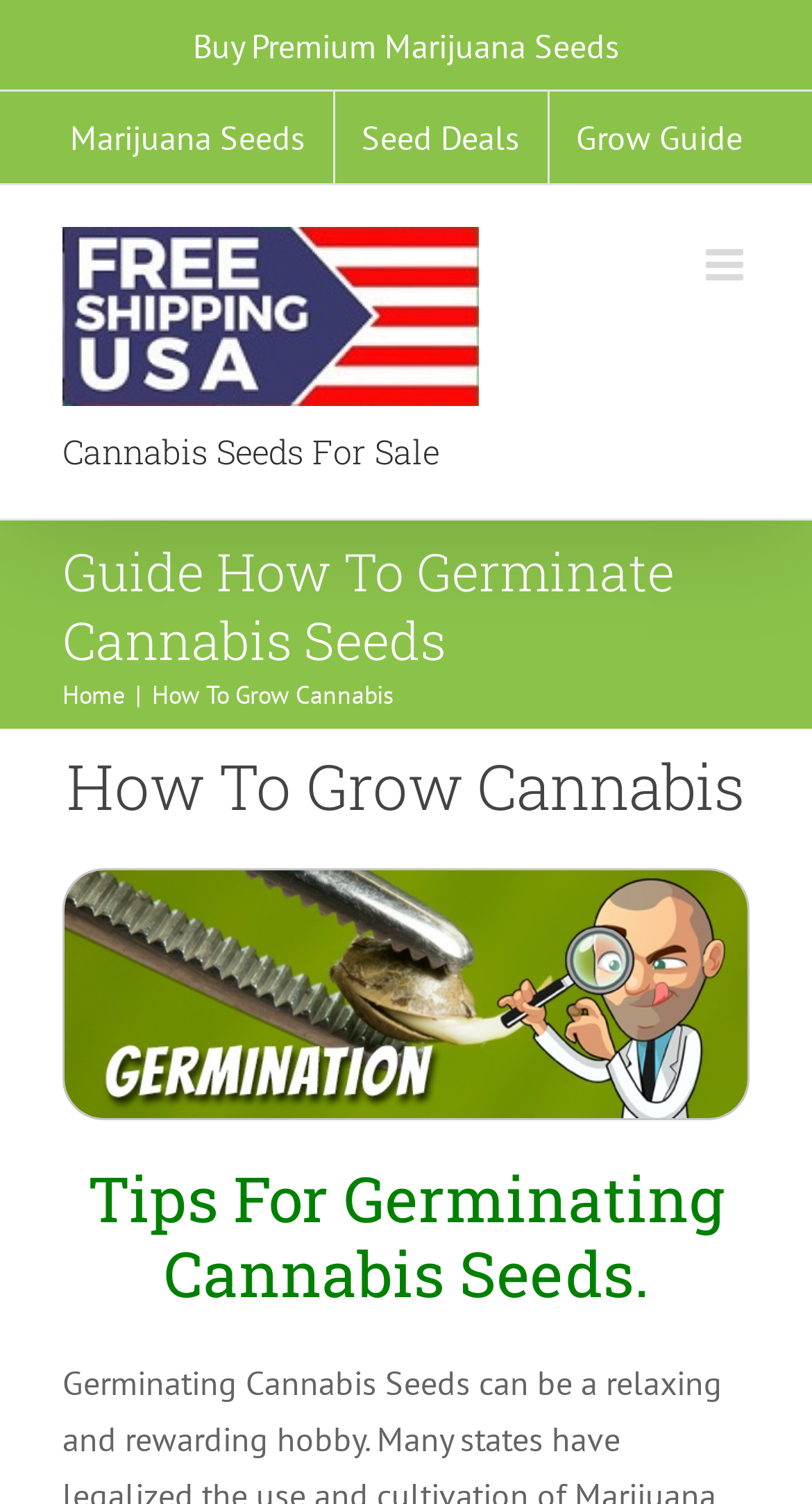Generate a comprehensive caption for the webpage you are viewing.

The webpage is about germinating cannabis seeds, with a focus on providing tips and guides for successful germination. At the top of the page, there is a navigation menu with three links: "Marijuana Seeds", "Seed Deals", and "Grow Guide". Below the navigation menu, there is a logo for "Marijuana Seeds USA" accompanied by an image. 

To the right of the logo, there is a heading that reads "Cannabis Seeds For Sale". A toggle button for the mobile menu is located at the top right corner of the page. 

The main content of the page is divided into sections, with a heading that reads "Guide: How To Germinate Cannabis Seeds" at the top. Below this heading, there are two links: "Home" and "How To Grow Cannabis". The "How To Grow Cannabis" link is accompanied by a heading with the same text and an image related to germinating cannabis seeds. 

Further down the page, there is another heading that reads "Tips For Germinating Cannabis Seeds", which likely introduces the main content of the page. Overall, the page appears to be a guide or tutorial on germinating cannabis seeds, with various sections and links providing additional information and resources.